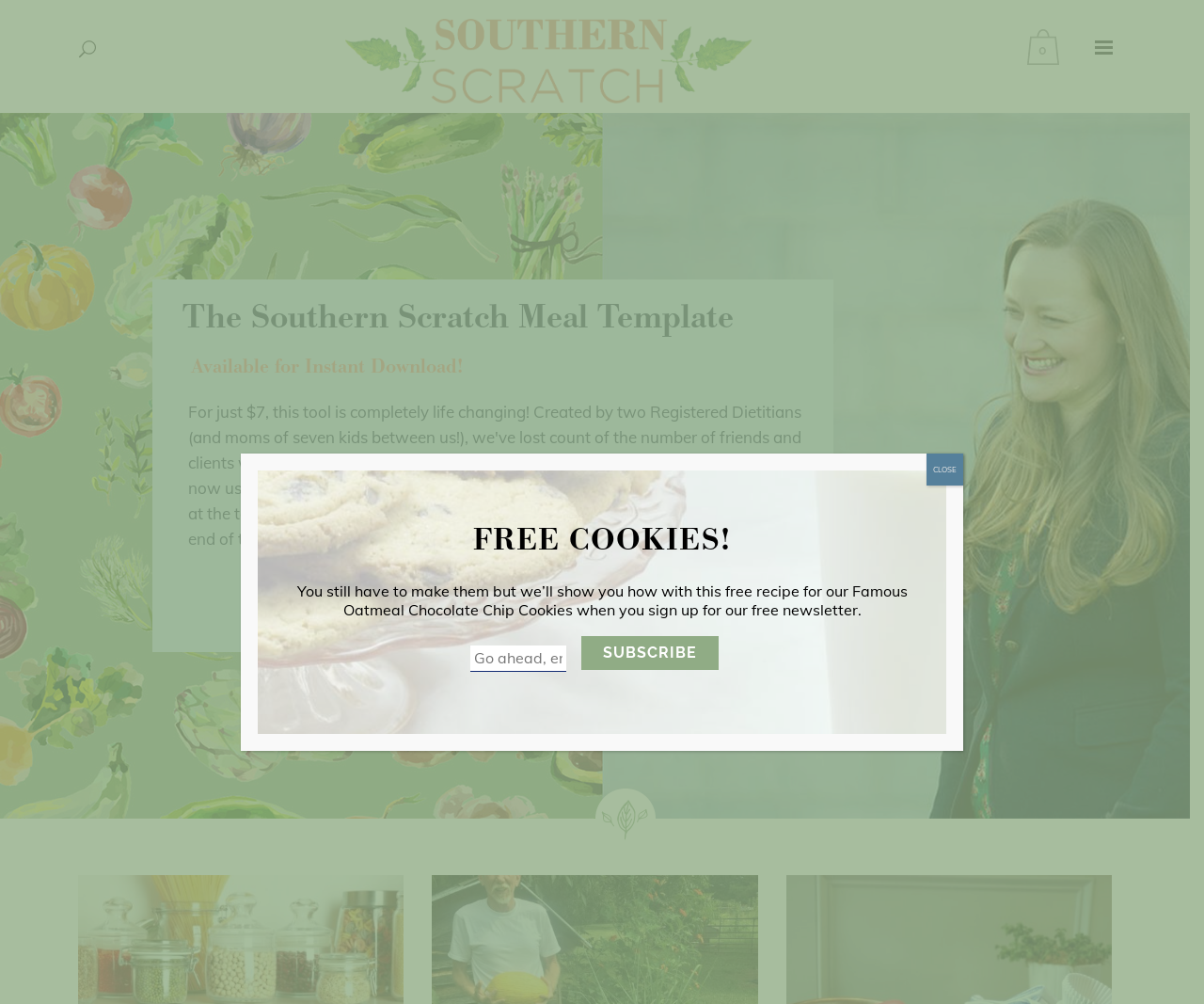What is the image on the webpage about?
Based on the image, give a concise answer in the form of a single word or short phrase.

Glass jars with pasta